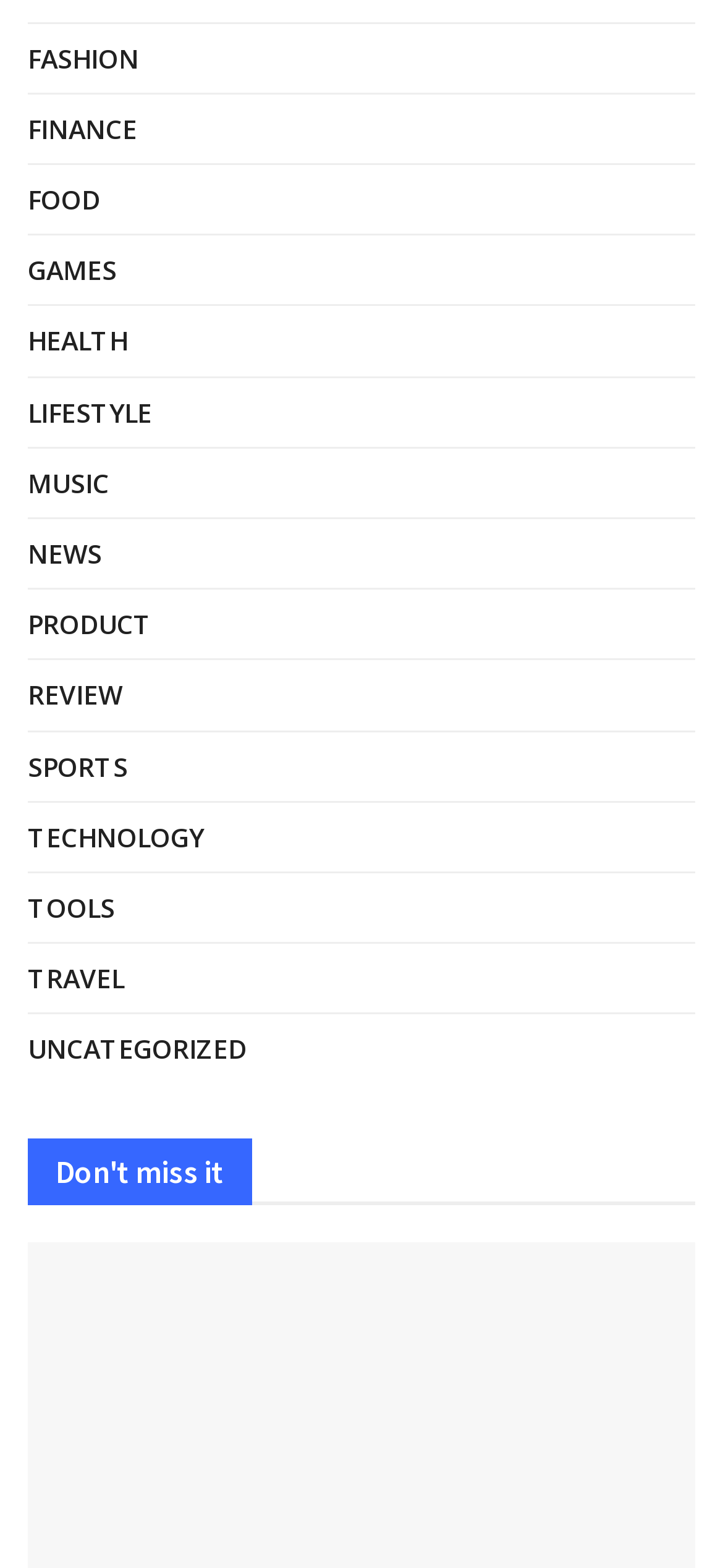Determine the bounding box coordinates of the clickable element to complete this instruction: "Check out Don't miss it section". Provide the coordinates in the format of four float numbers between 0 and 1, [left, top, right, bottom].

[0.038, 0.727, 0.349, 0.767]